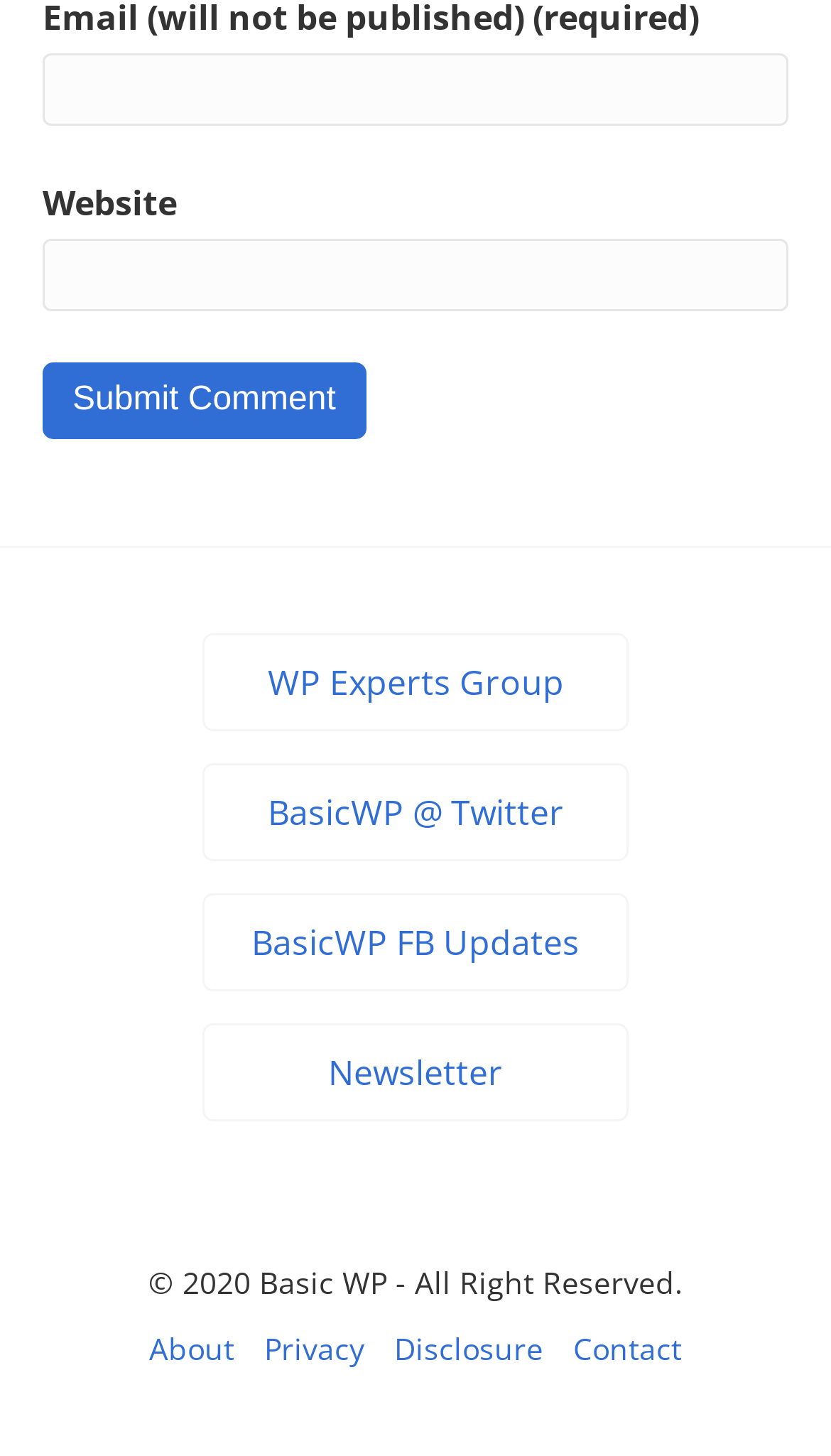Identify the bounding box of the UI element that matches this description: "name="submit" value="Submit Comment"".

[0.051, 0.249, 0.44, 0.301]